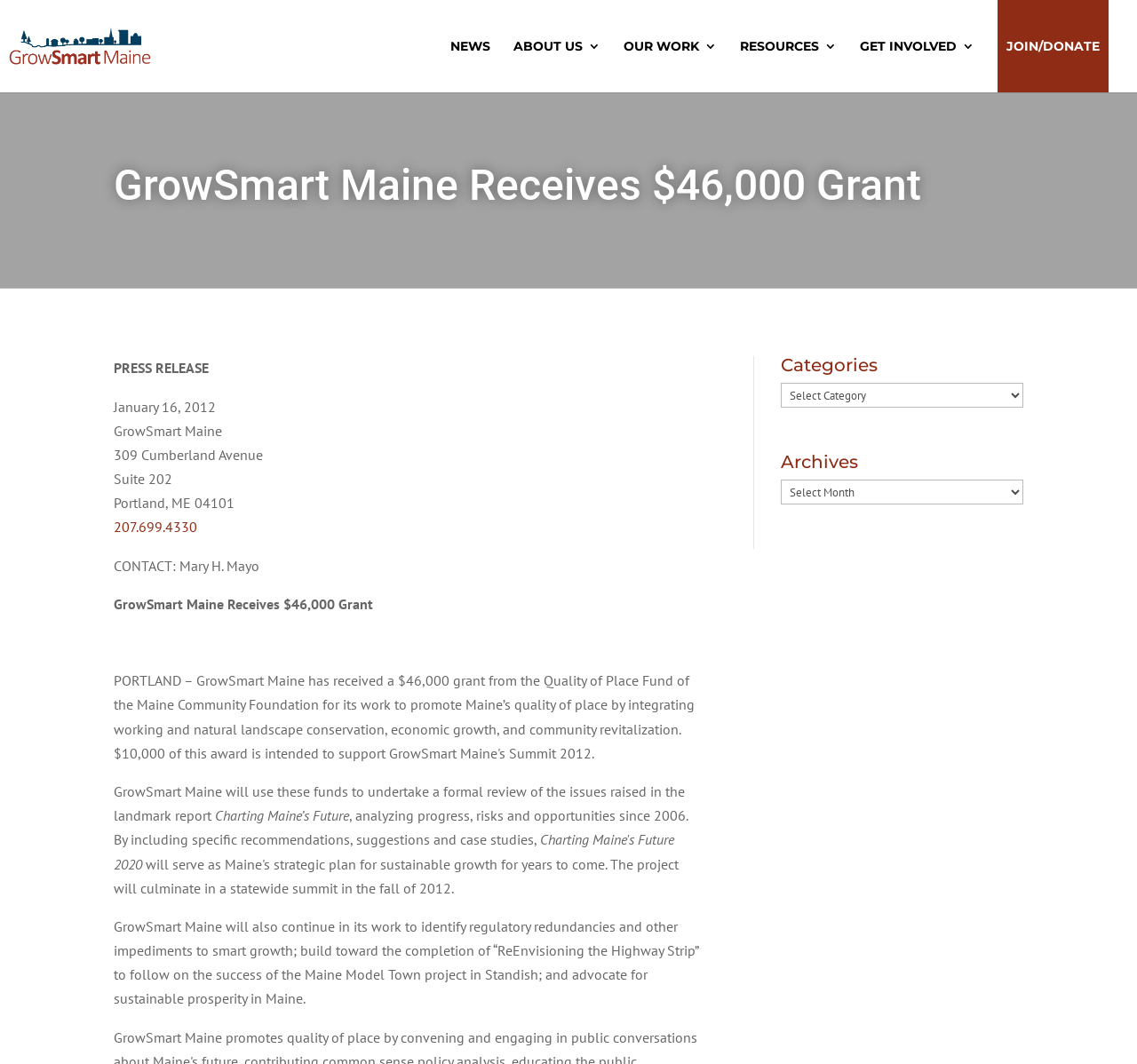Bounding box coordinates are specified in the format (top-left x, top-left y, bottom-right x, bottom-right y). All values are floating point numbers bounded between 0 and 1. Please provide the bounding box coordinate of the region this sentence describes: About Us

[0.452, 0.0, 0.528, 0.087]